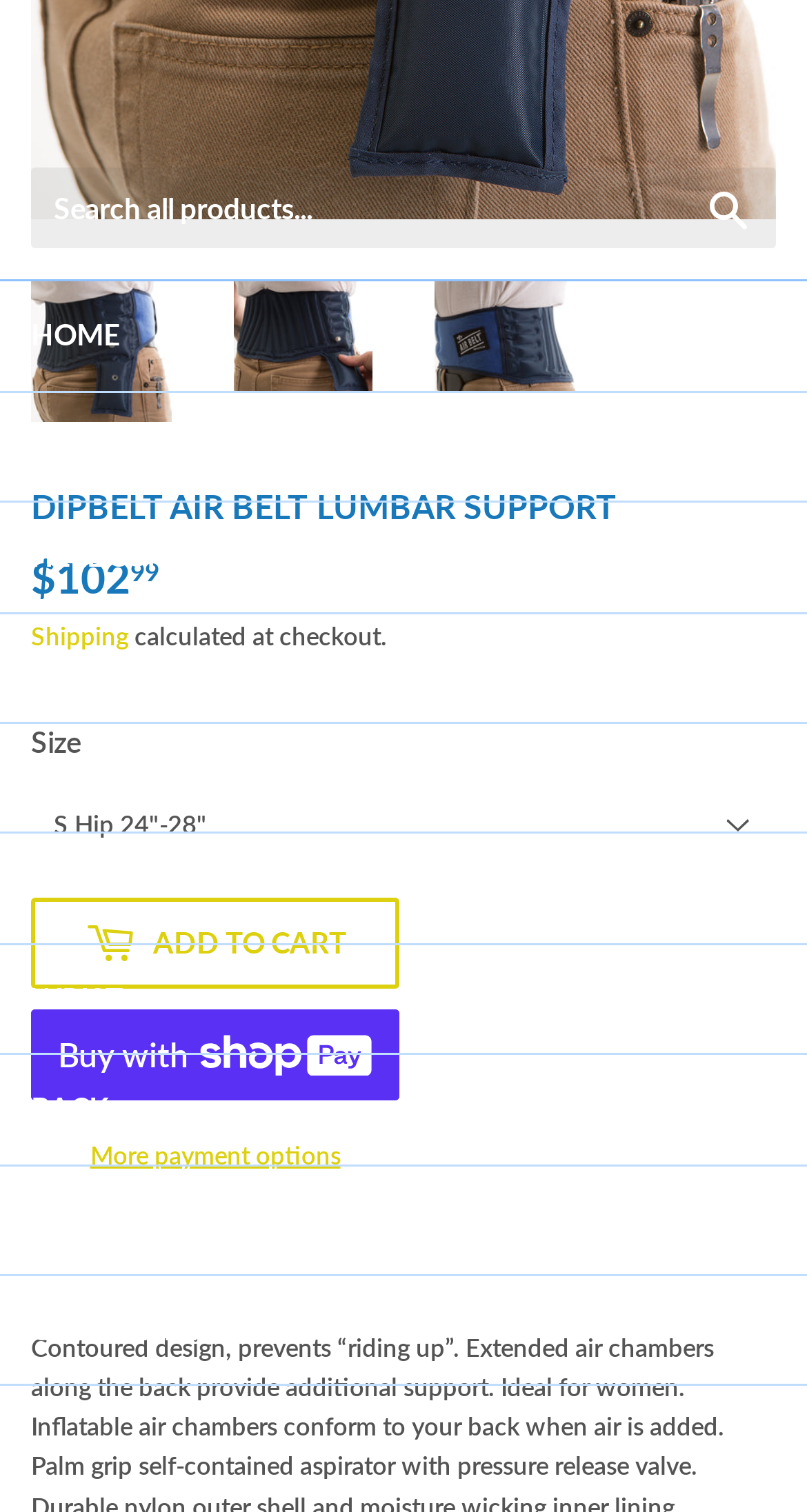What is the purpose of the combobox with the text 'Size'?
Please ensure your answer to the question is detailed and covers all necessary aspects.

The combobox with the text 'Size' is located next to the StaticText element with the text 'Size', indicating that it is used to select a size for the product.